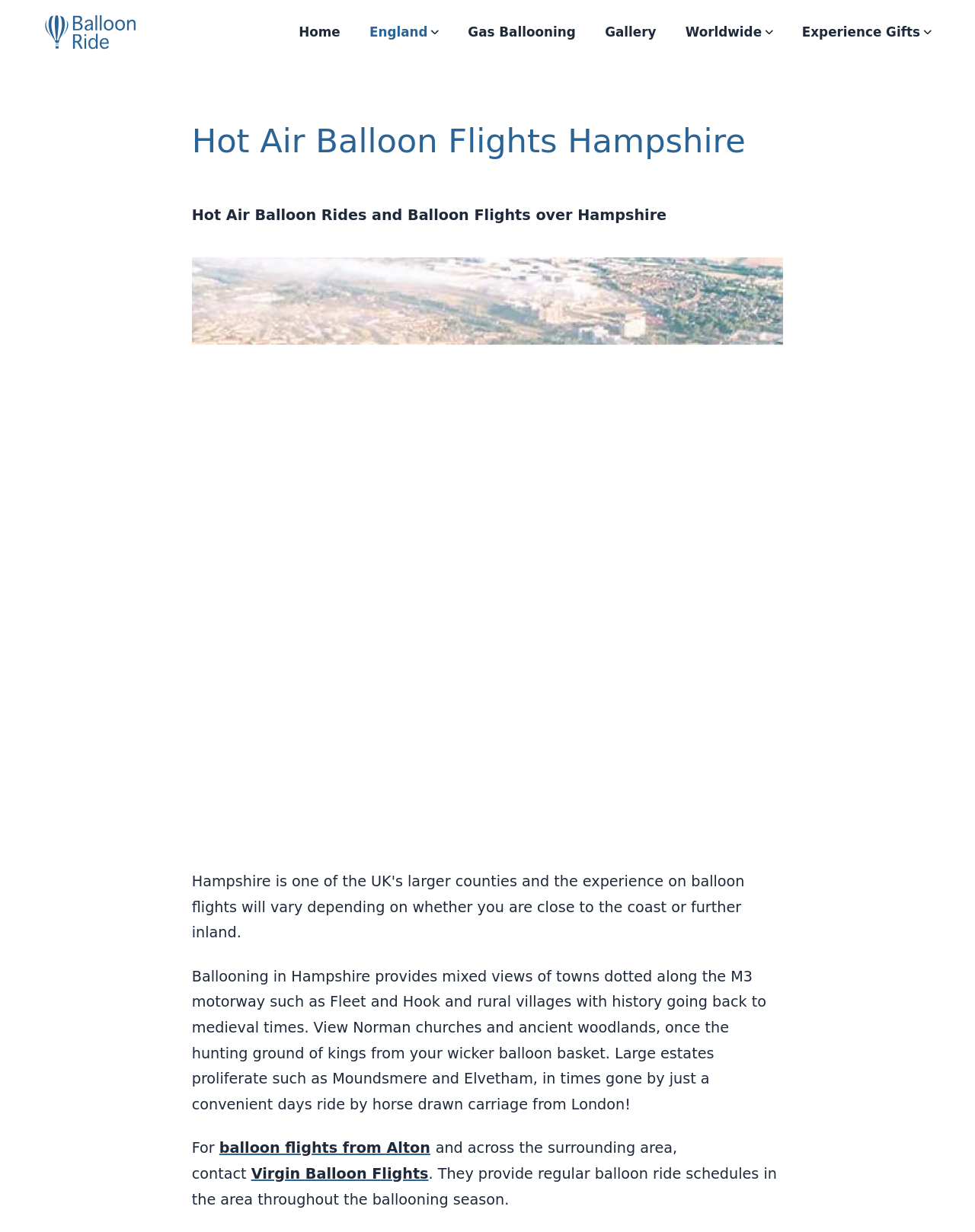Using the provided description parent_node: Home aria-label="Logo Balloon Ride", find the bounding box coordinates for the UI element. Provide the coordinates in (top-left x, top-left y, bottom-right x, bottom-right y) format, ensuring all values are between 0 and 1.

[0.038, 0.006, 0.146, 0.046]